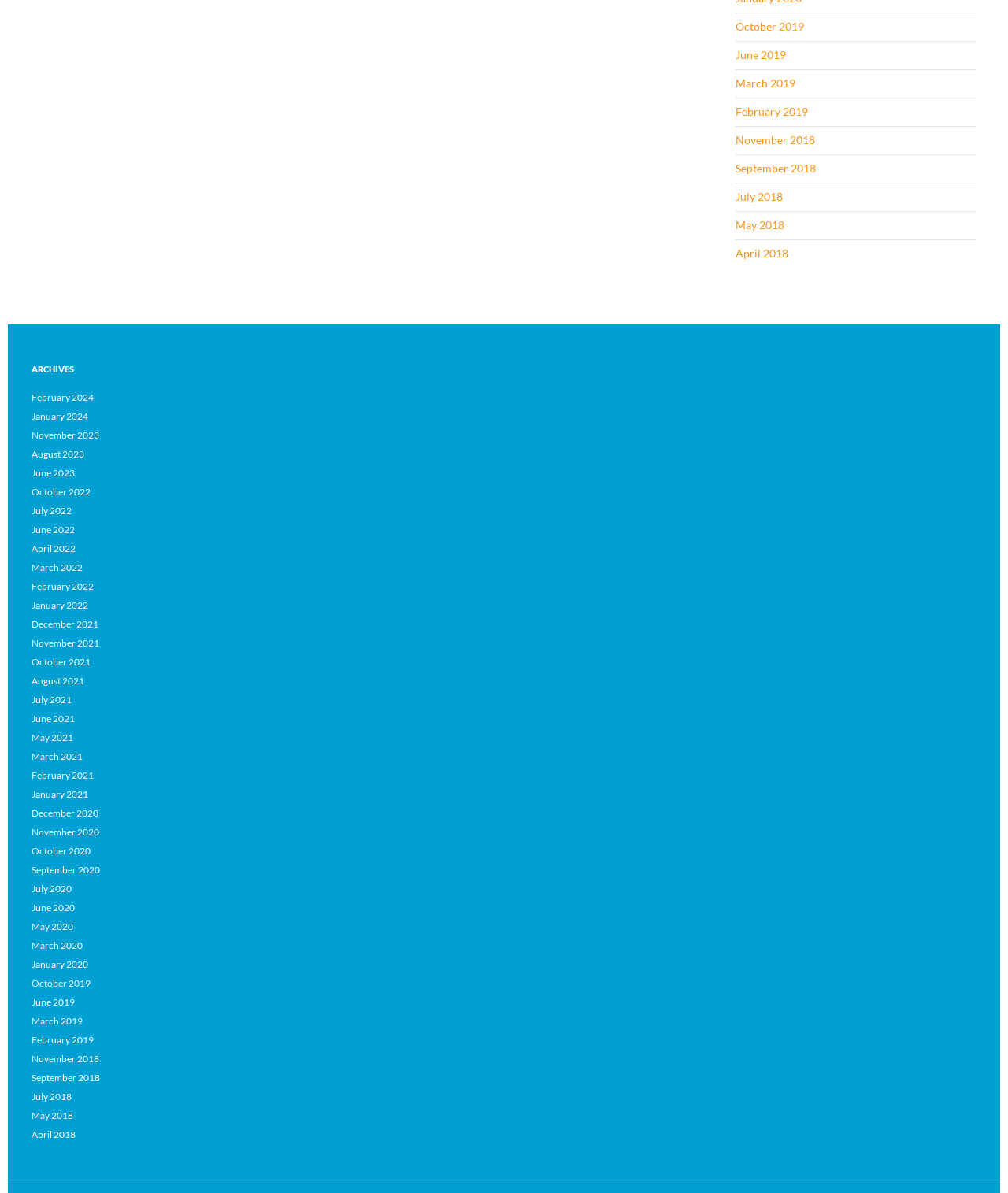Using the information from the screenshot, answer the following question thoroughly:
Are there any archive links available for the year 2017?

I looked at the list of archive links and did not find any links for the year 2017, which means there are no archive links available for that year.